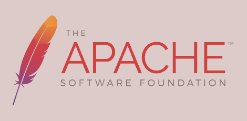What is the background color of the logo?
Using the image as a reference, answer the question with a short word or phrase.

Soft, neutral